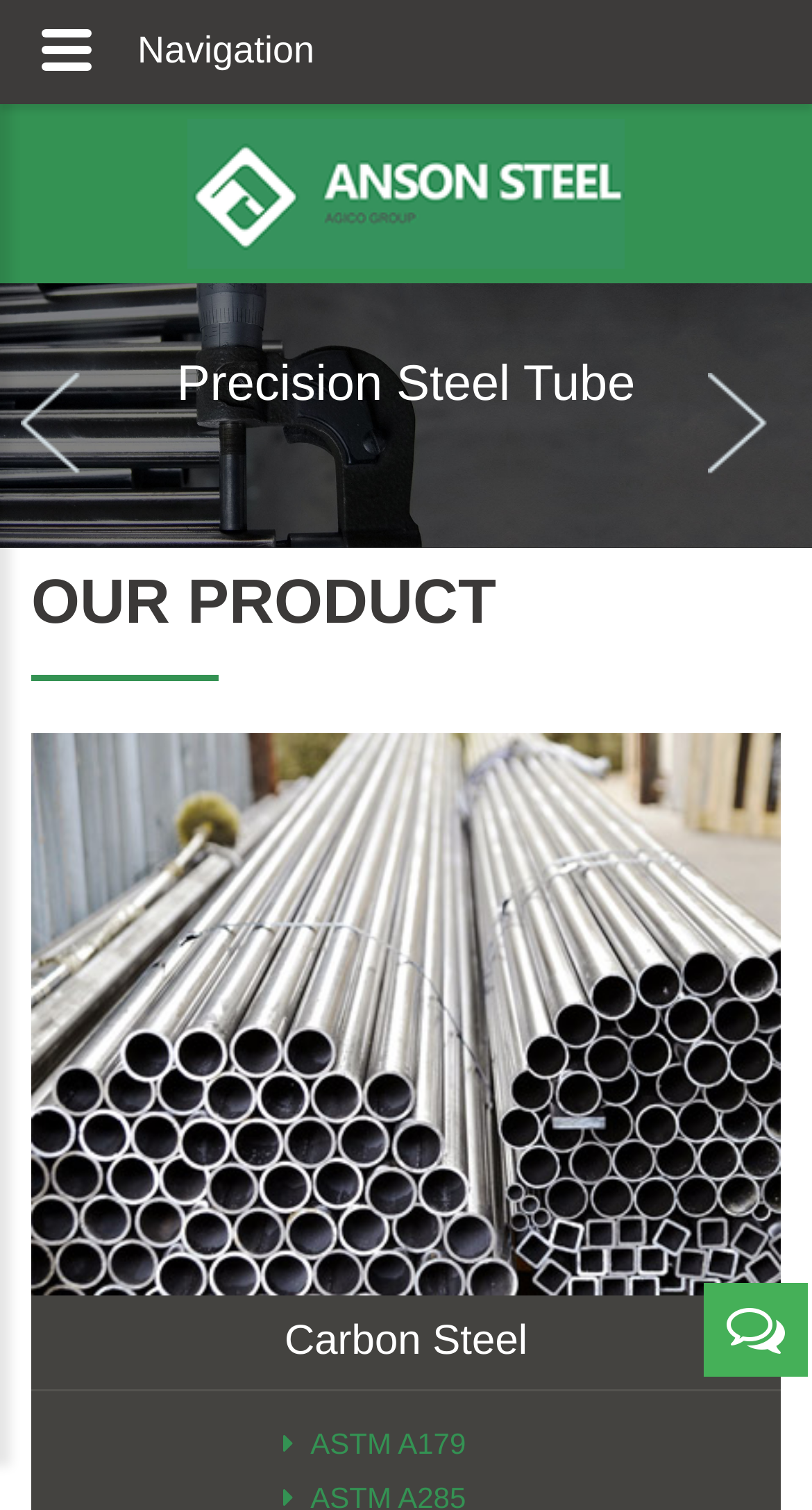Locate the bounding box of the UI element with the following description: "parent_node: Heavy Steel Plate".

[0.0, 0.188, 1.0, 0.362]